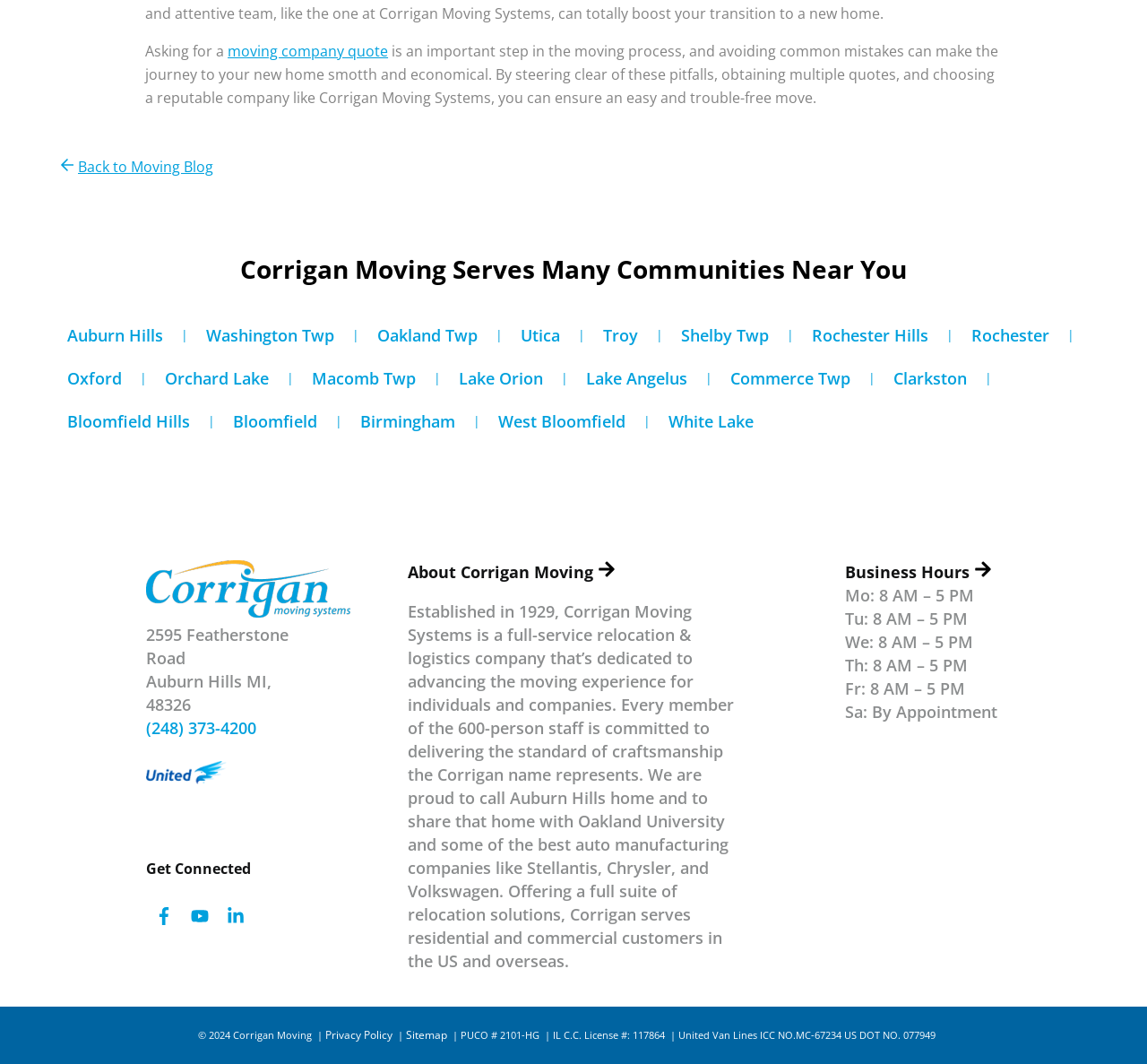What is the phone number?
Give a one-word or short phrase answer based on the image.

(248) 373-4200